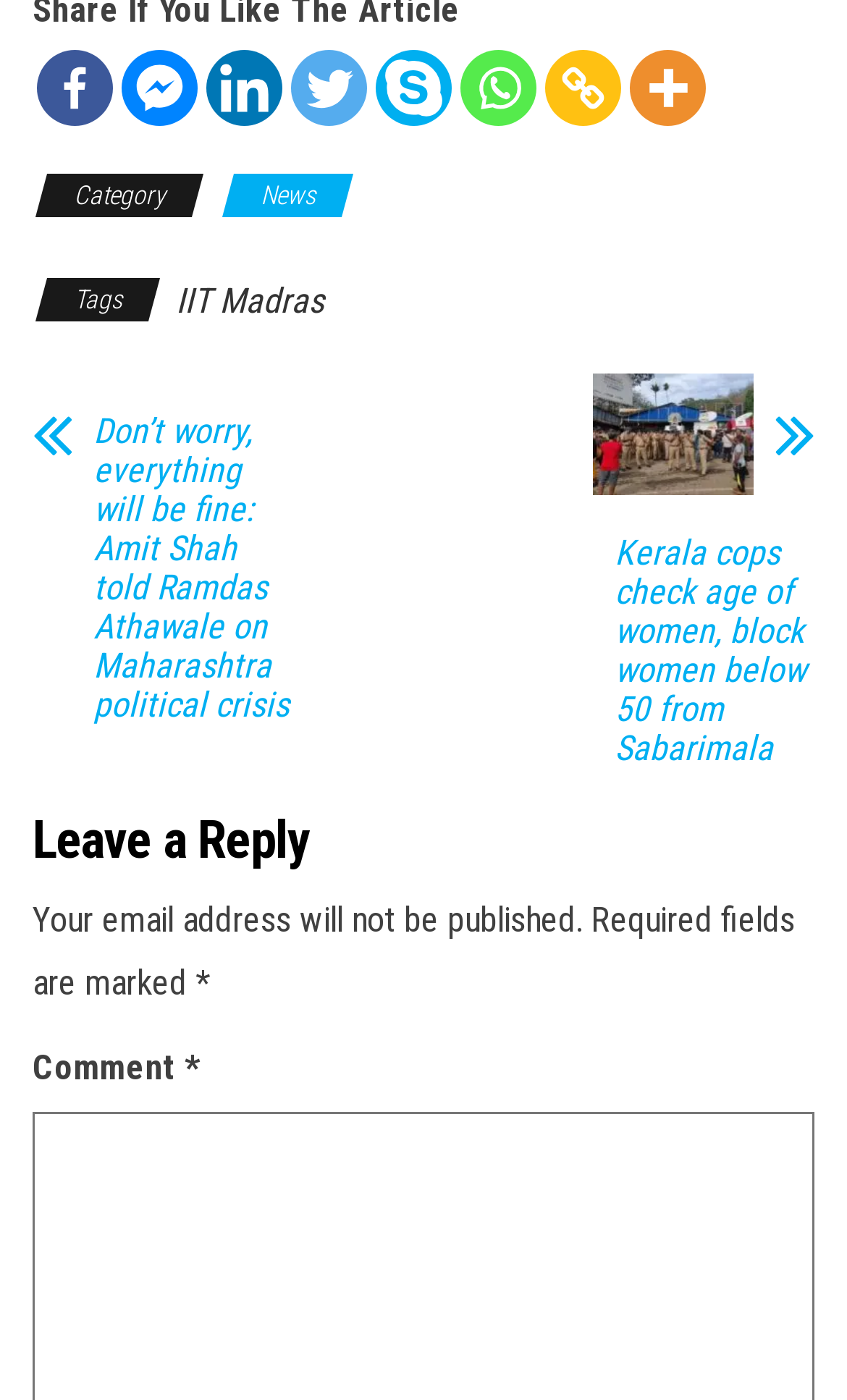Please specify the bounding box coordinates of the area that should be clicked to accomplish the following instruction: "explore Wallpapering". The coordinates should consist of four float numbers between 0 and 1, i.e., [left, top, right, bottom].

None